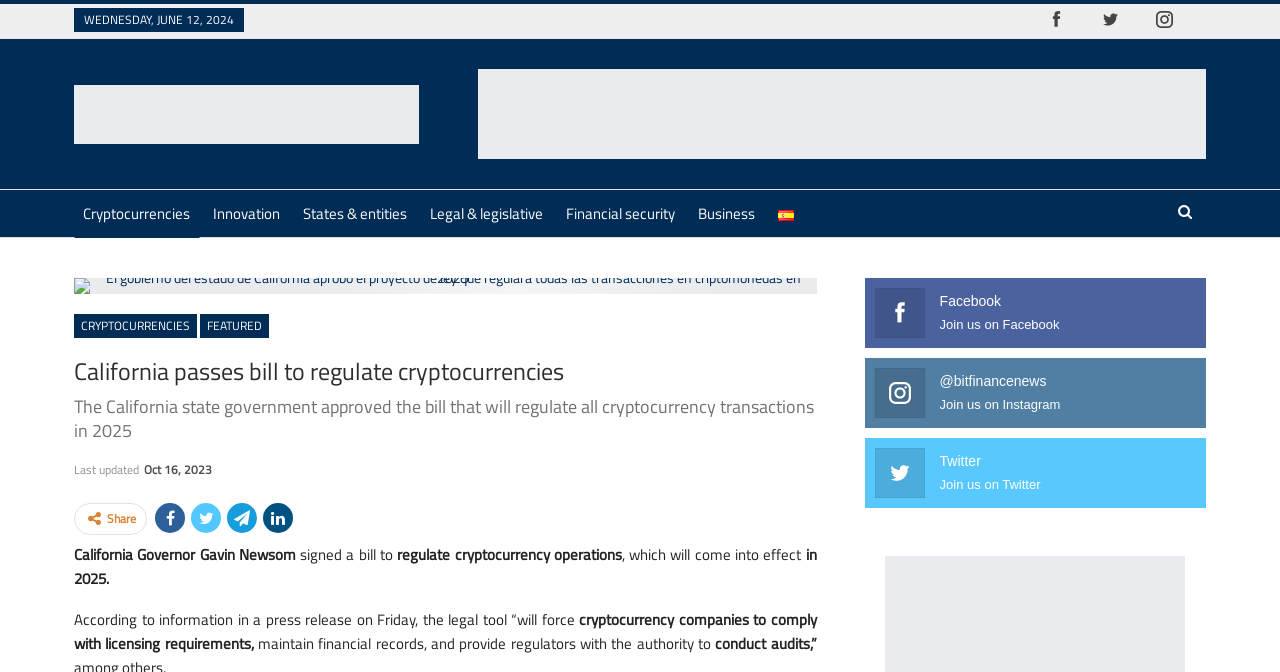Please identify the bounding box coordinates of the element on the webpage that should be clicked to follow this instruction: "View the latest updates". The bounding box coordinates should be given as four float numbers between 0 and 1, formatted as [left, top, right, bottom].

[0.058, 0.685, 0.166, 0.713]